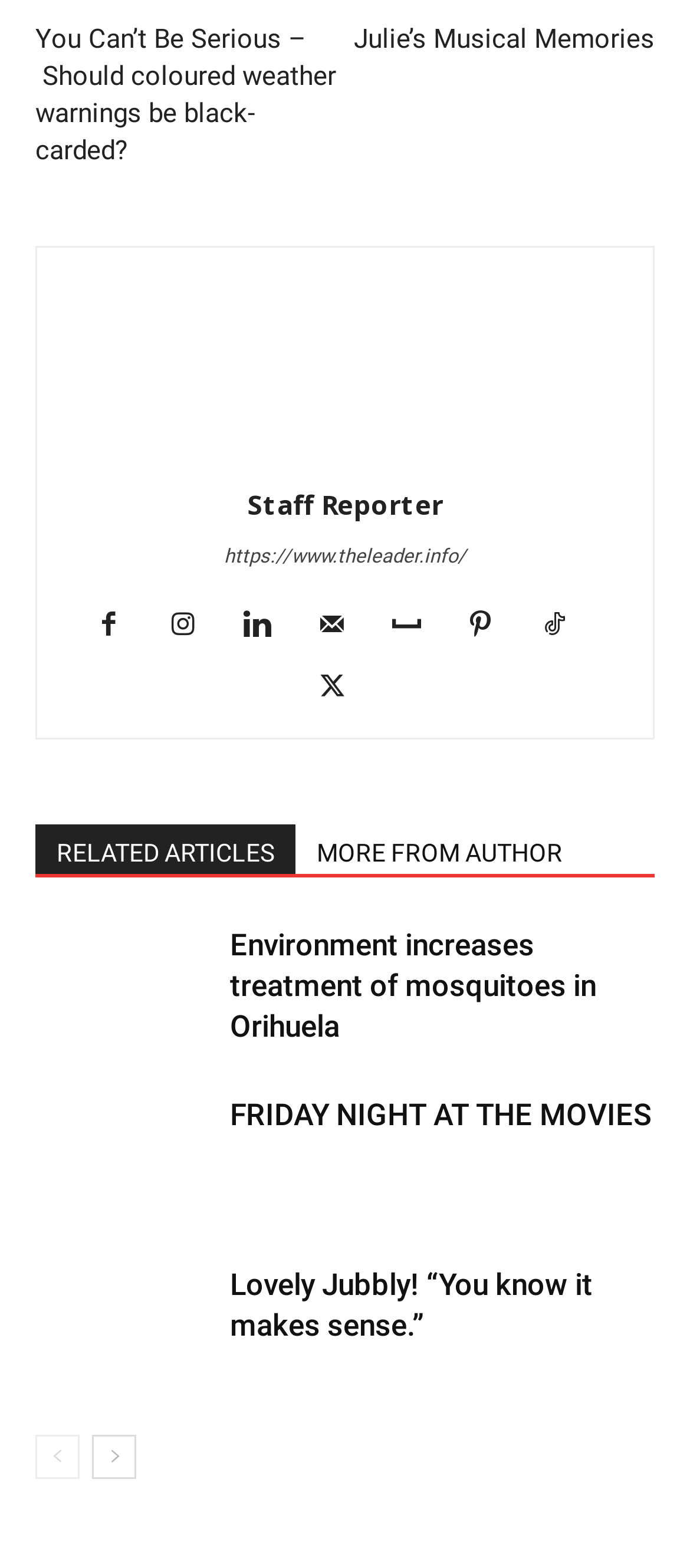Please identify the bounding box coordinates of the clickable region that I should interact with to perform the following instruction: "Visit the website's homepage". The coordinates should be expressed as four float numbers between 0 and 1, i.e., [left, top, right, bottom].

[0.324, 0.348, 0.676, 0.362]